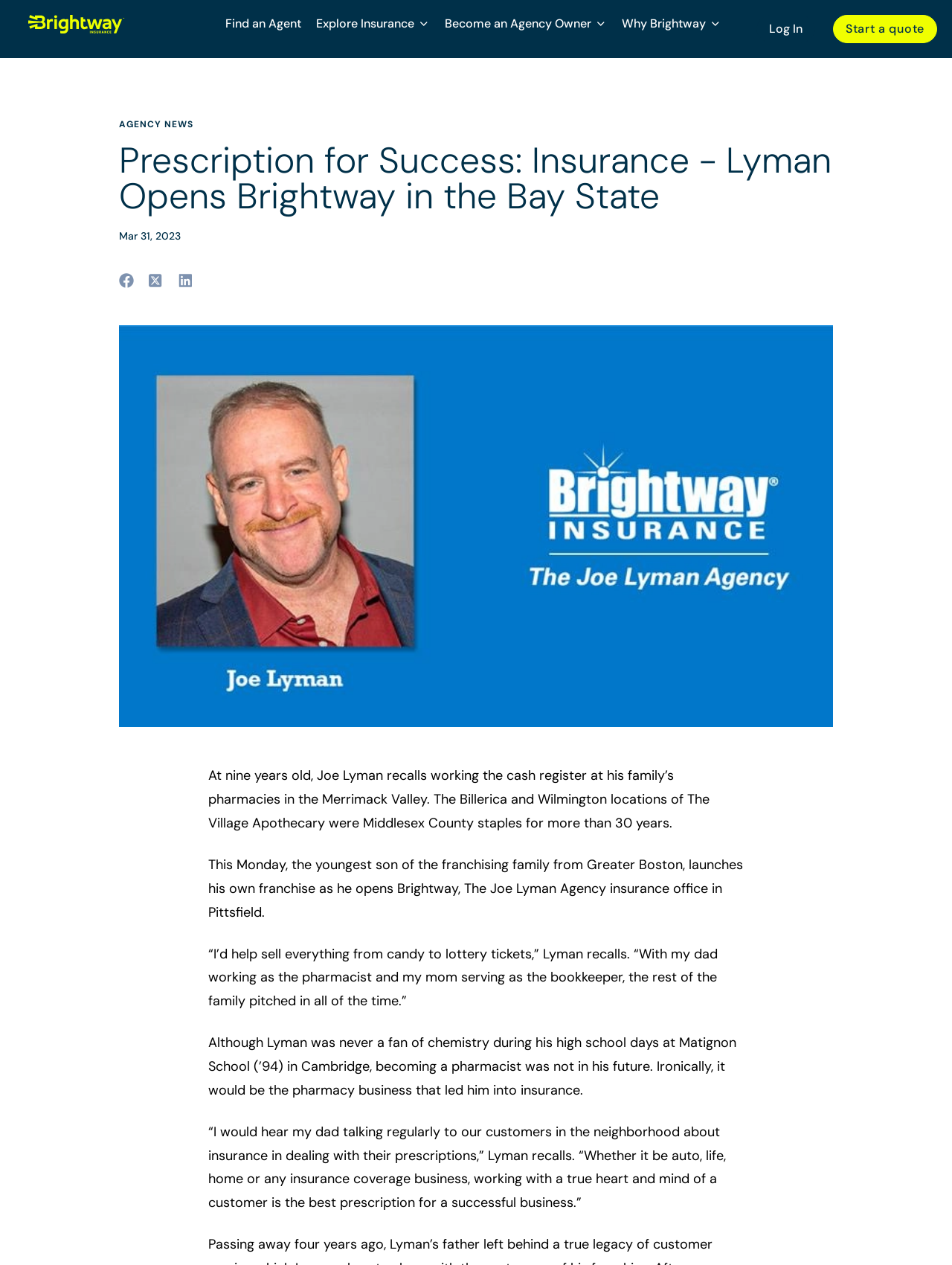Find the bounding box coordinates for the area you need to click to carry out the instruction: "Explore insurance options". The coordinates should be four float numbers between 0 and 1, indicated as [left, top, right, bottom].

[0.332, 0.012, 0.452, 0.026]